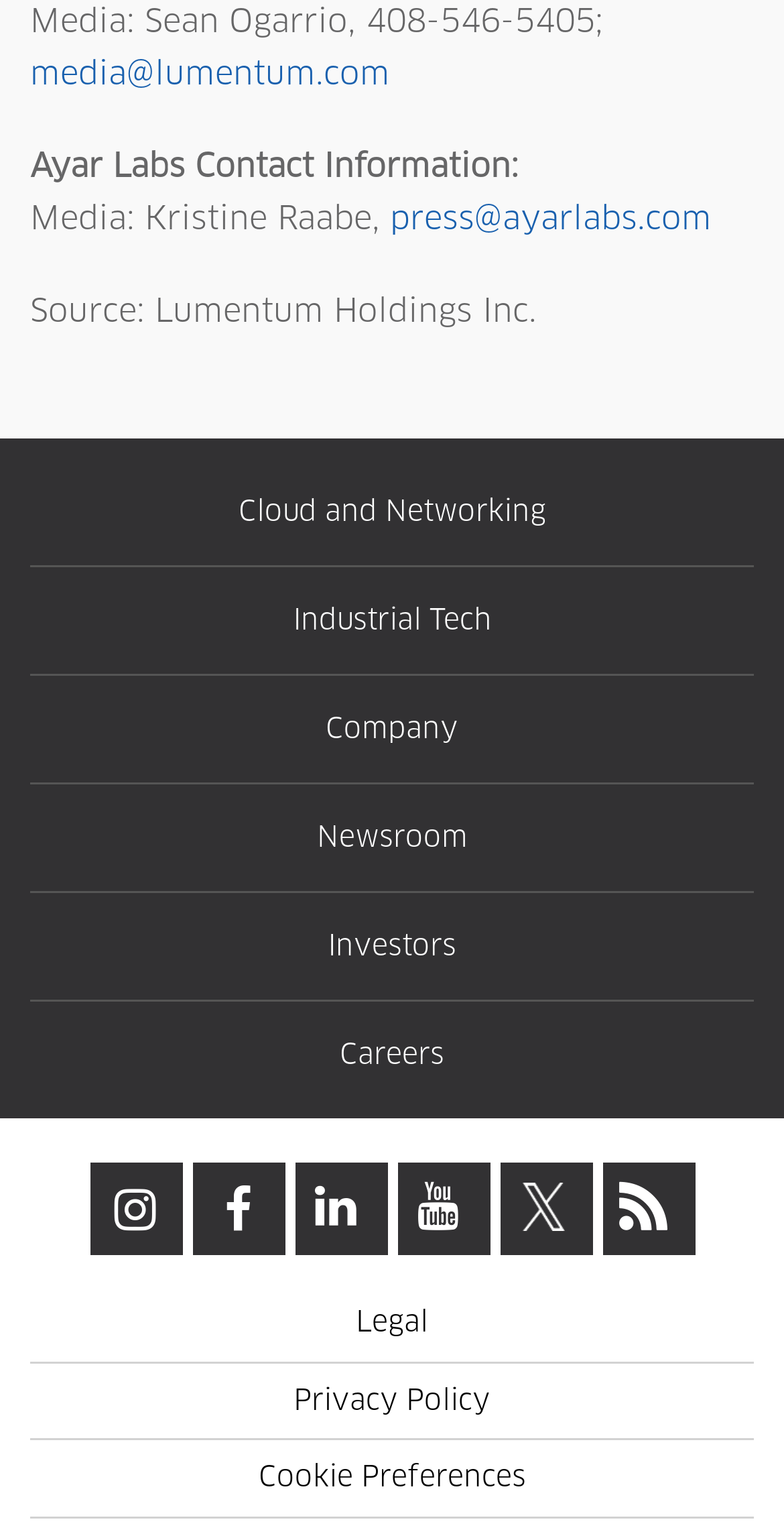Provide a short, one-word or phrase answer to the question below:
What is the purpose of the link 'Cookie Preferences'?

To manage cookie settings